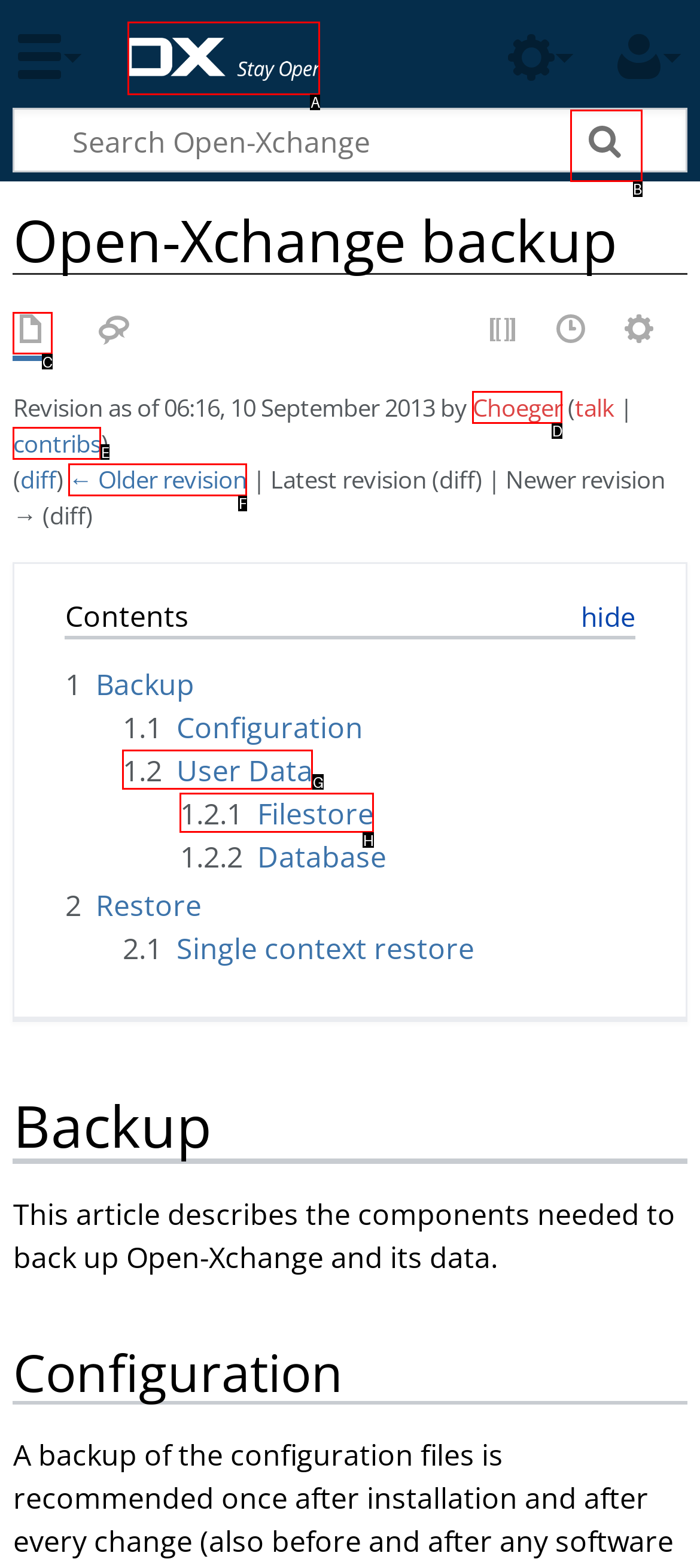Tell me the letter of the correct UI element to click for this instruction: Go to Page. Answer with the letter only.

C